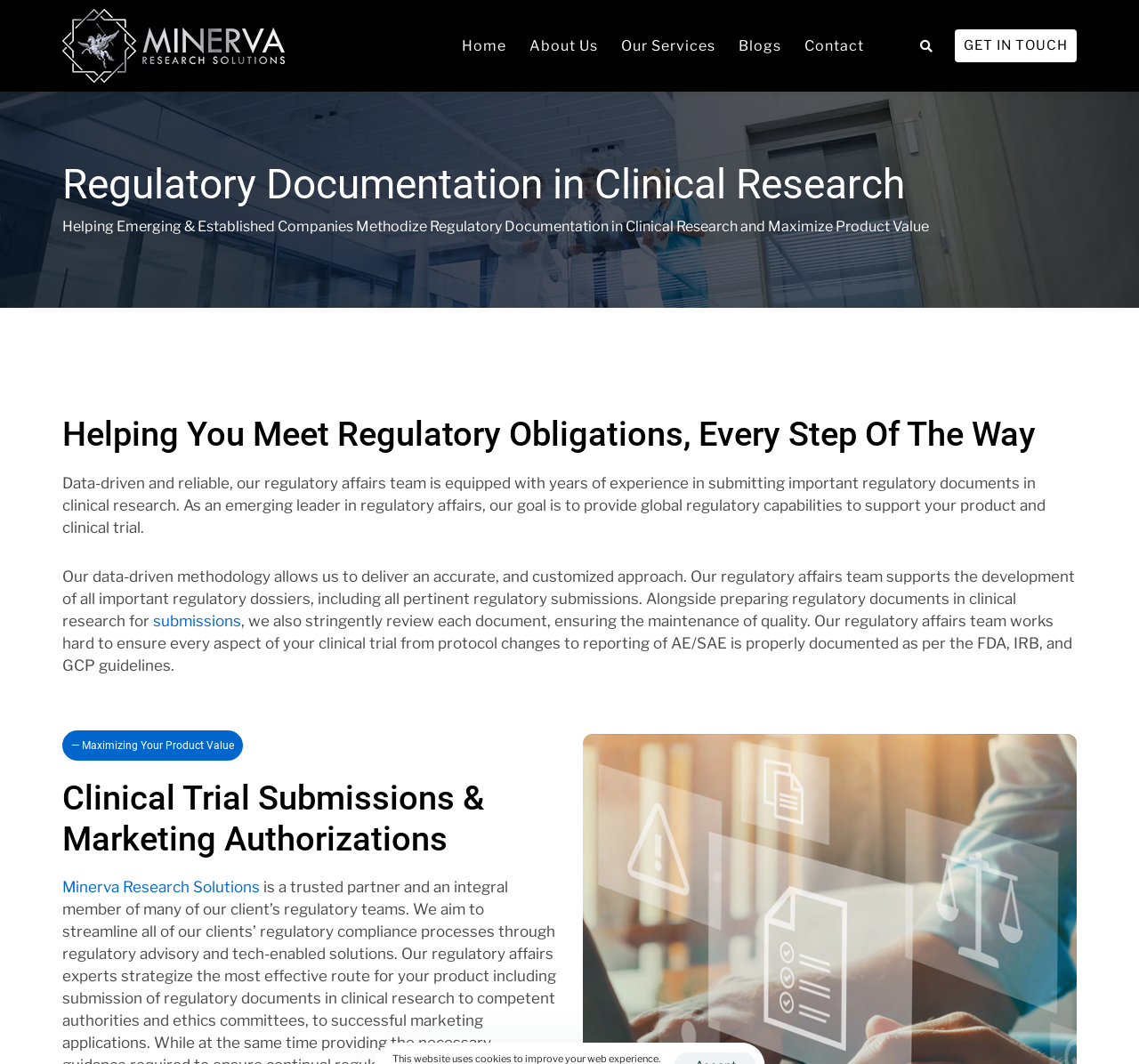Calculate the bounding box coordinates of the UI element given the description: "submissions".

[0.134, 0.575, 0.212, 0.592]